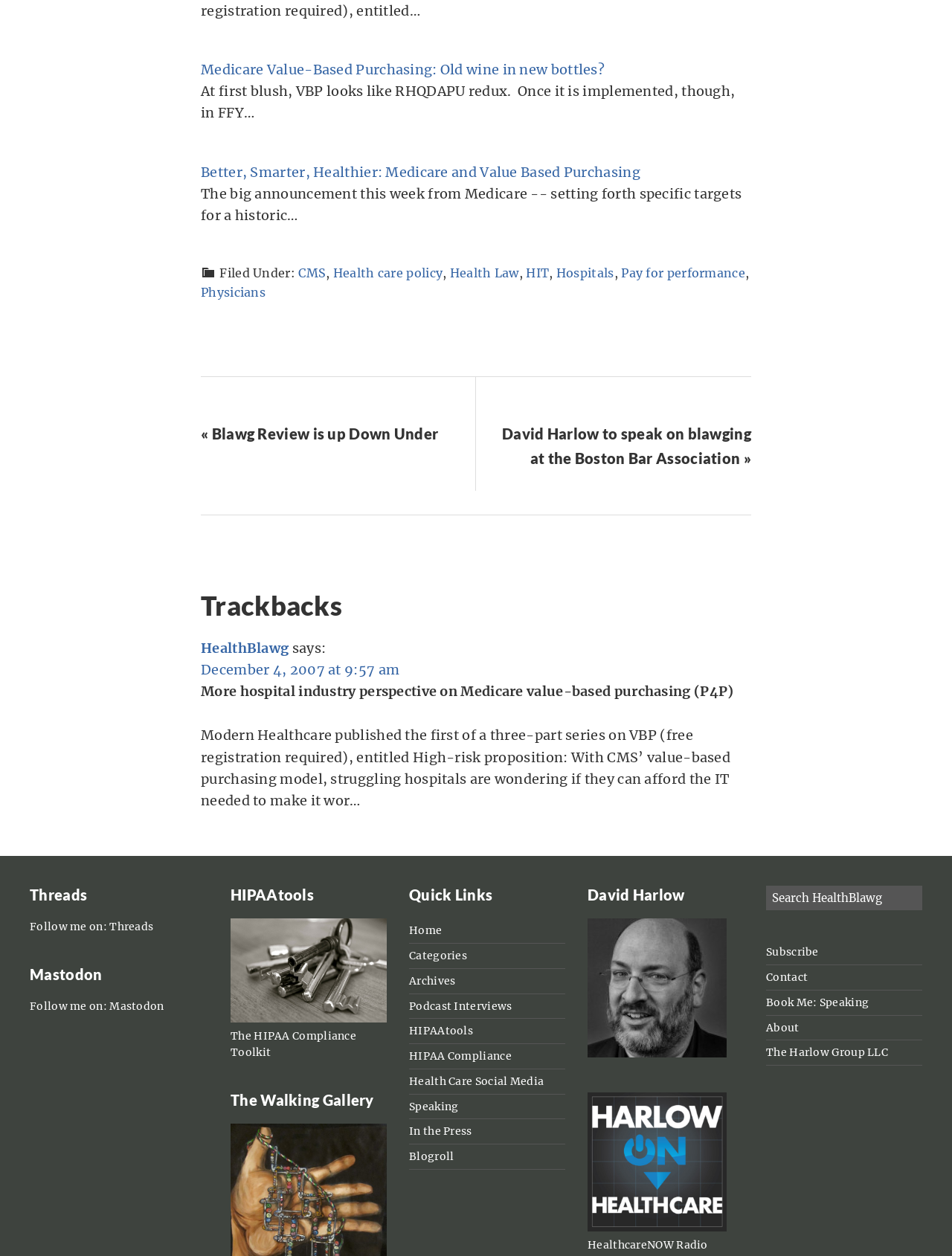Indicate the bounding box coordinates of the element that needs to be clicked to satisfy the following instruction: "Go to the 'Categories' page". The coordinates should be four float numbers between 0 and 1, i.e., [left, top, right, bottom].

[0.43, 0.756, 0.491, 0.766]